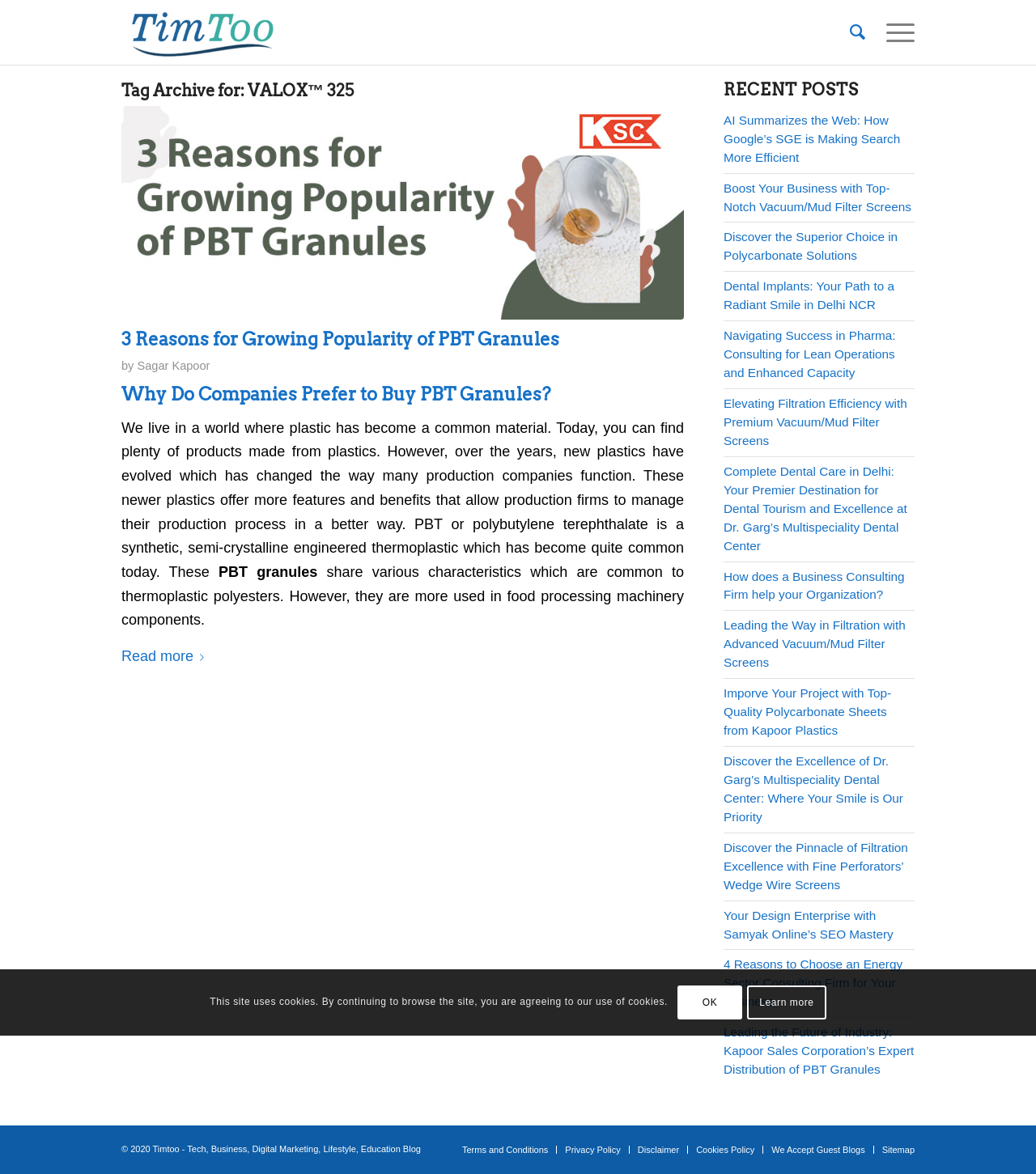Identify the bounding box for the element characterized by the following description: "Manage Your Shape".

None